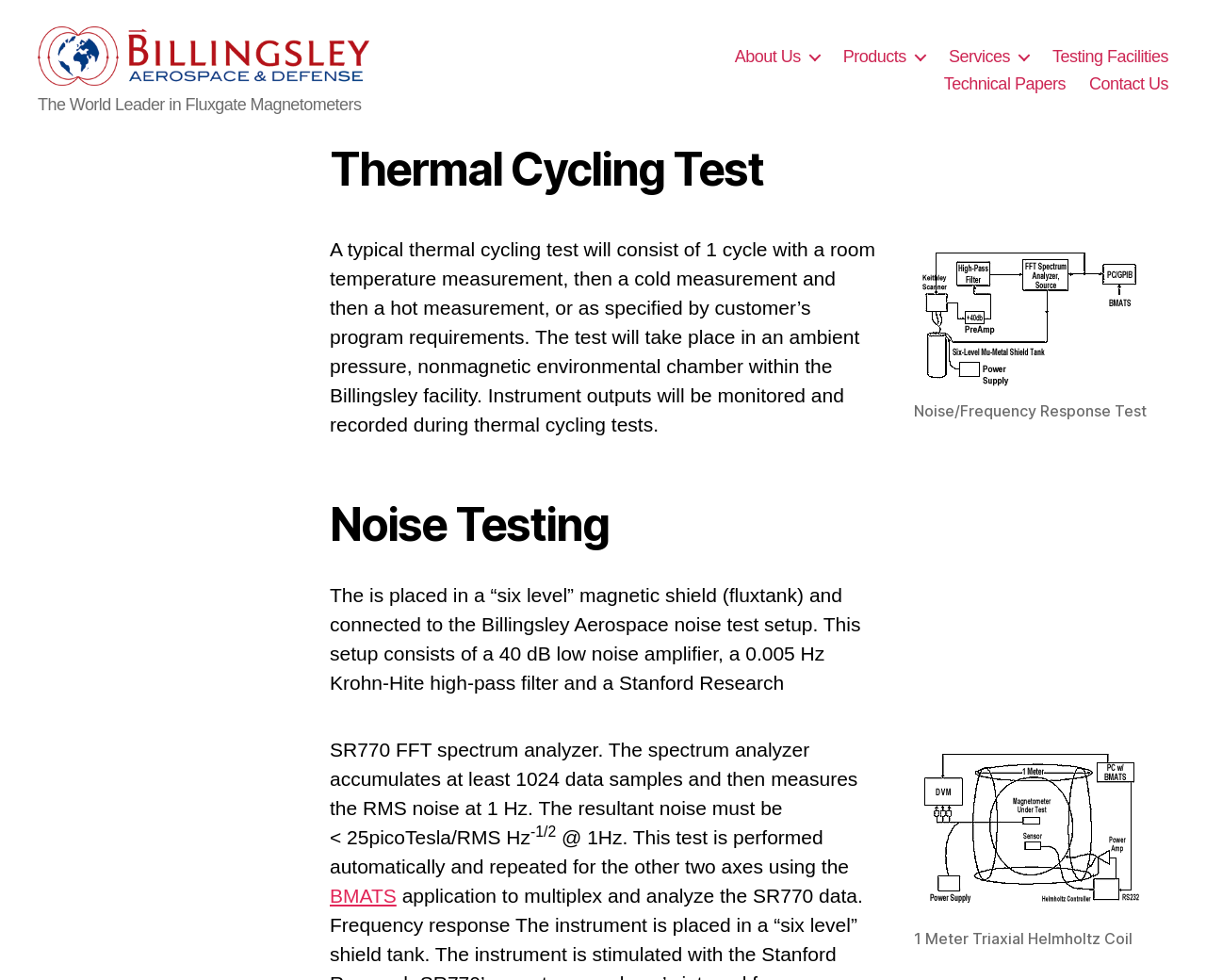Provide the bounding box coordinates of the area you need to click to execute the following instruction: "Learn more about BMATS".

[0.273, 0.929, 0.329, 0.951]